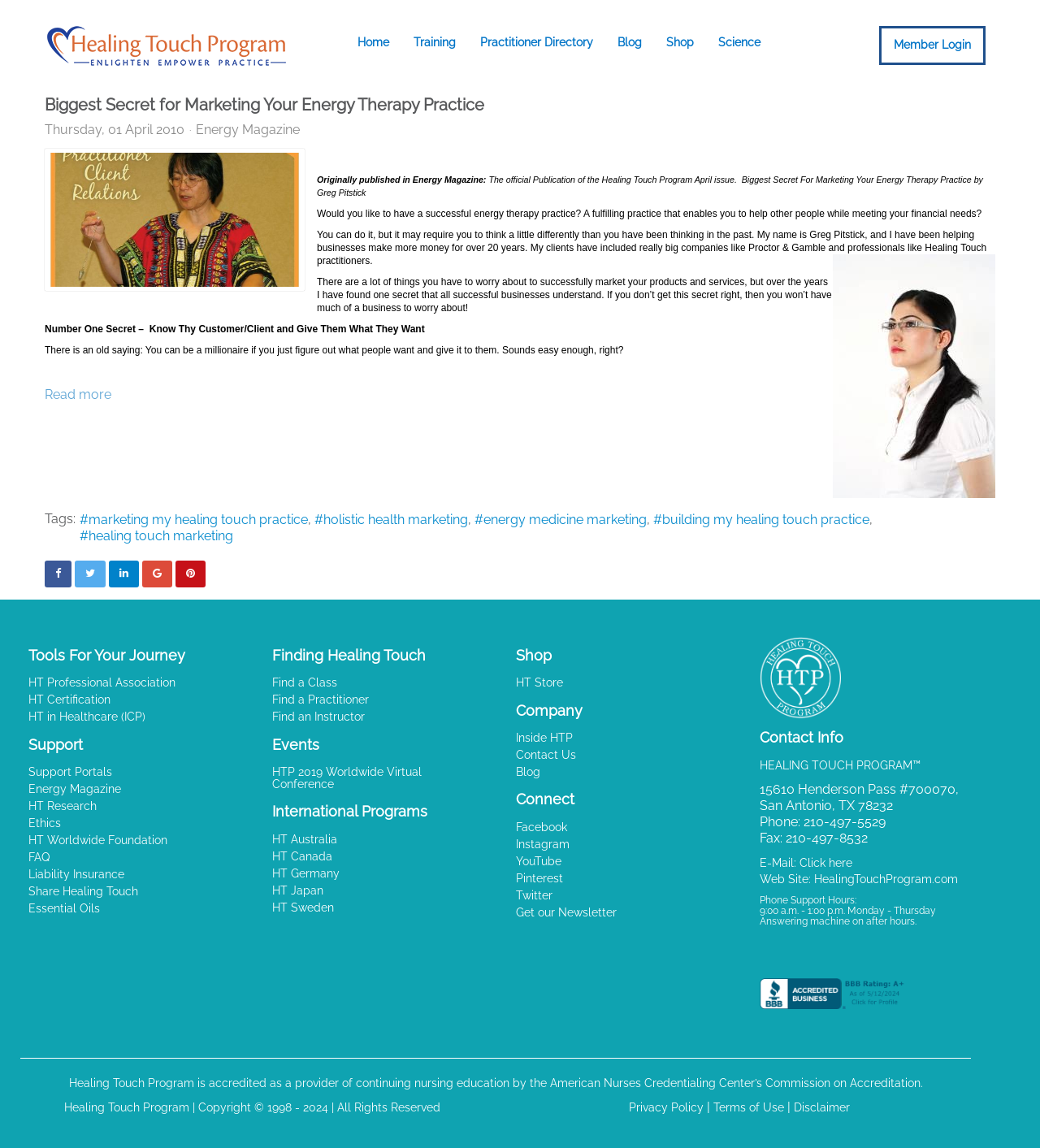Locate the bounding box coordinates of the UI element described by: "marketing my healing touch practice". The bounding box coordinates should consist of four float numbers between 0 and 1, i.e., [left, top, right, bottom].

[0.077, 0.446, 0.296, 0.46]